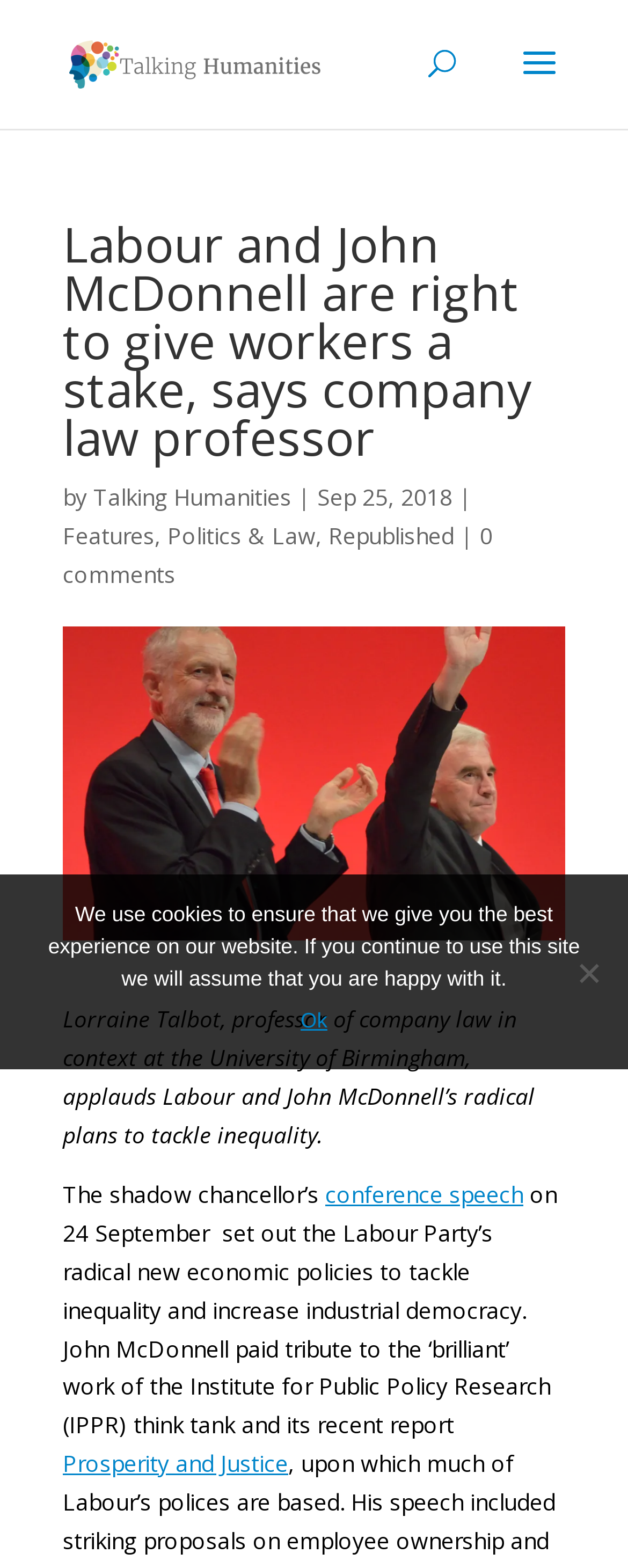Using the given description, provide the bounding box coordinates formatted as (top-left x, top-left y, bottom-right x, bottom-right y), with all values being floating point numbers between 0 and 1. Description: Features

[0.1, 0.332, 0.246, 0.351]